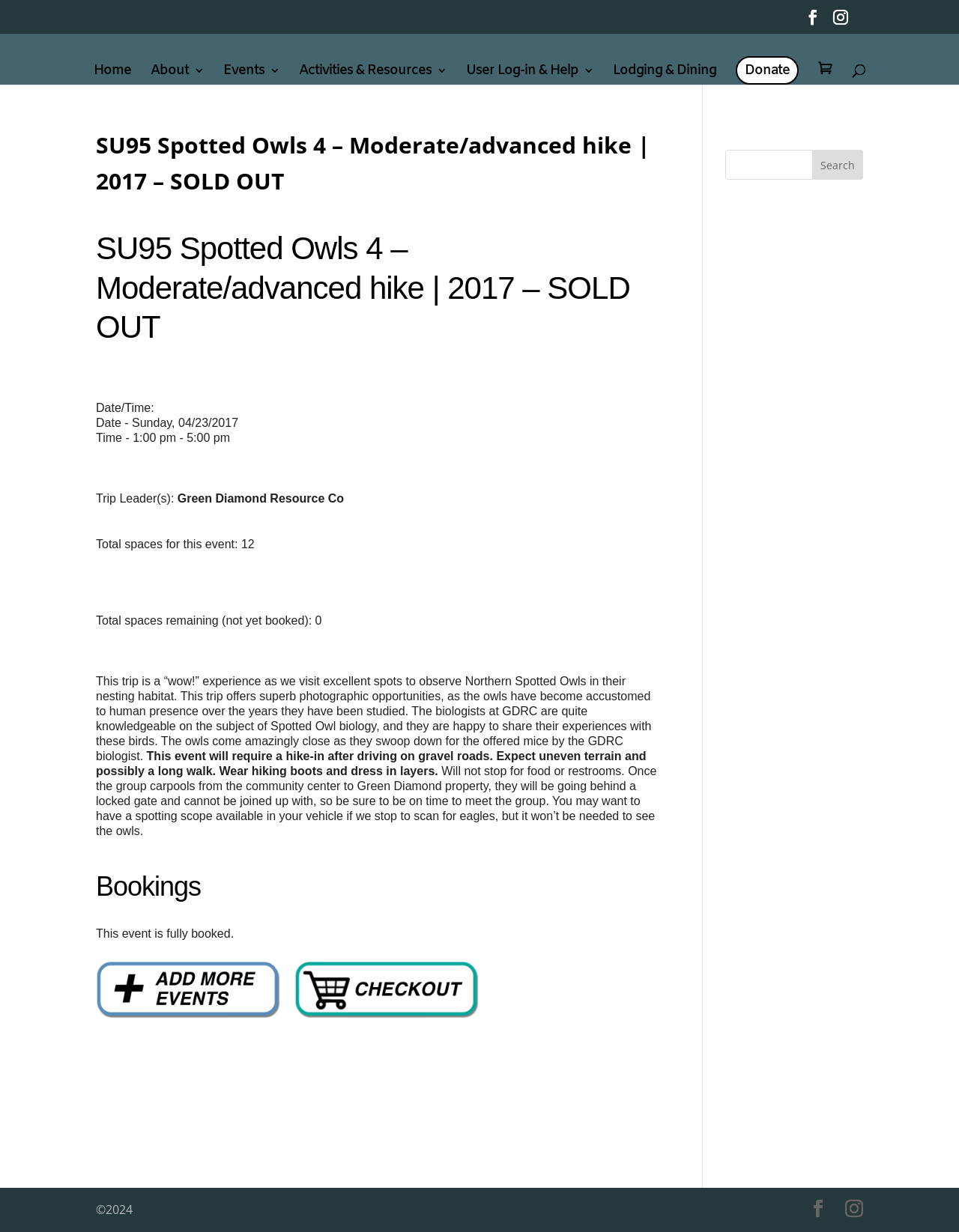Bounding box coordinates are given in the format (top-left x, top-left y, bottom-right x, bottom-right y). All values should be floating point numbers between 0 and 1. Provide the bounding box coordinate for the UI element described as: name="s" placeholder="Search News Here..."

None